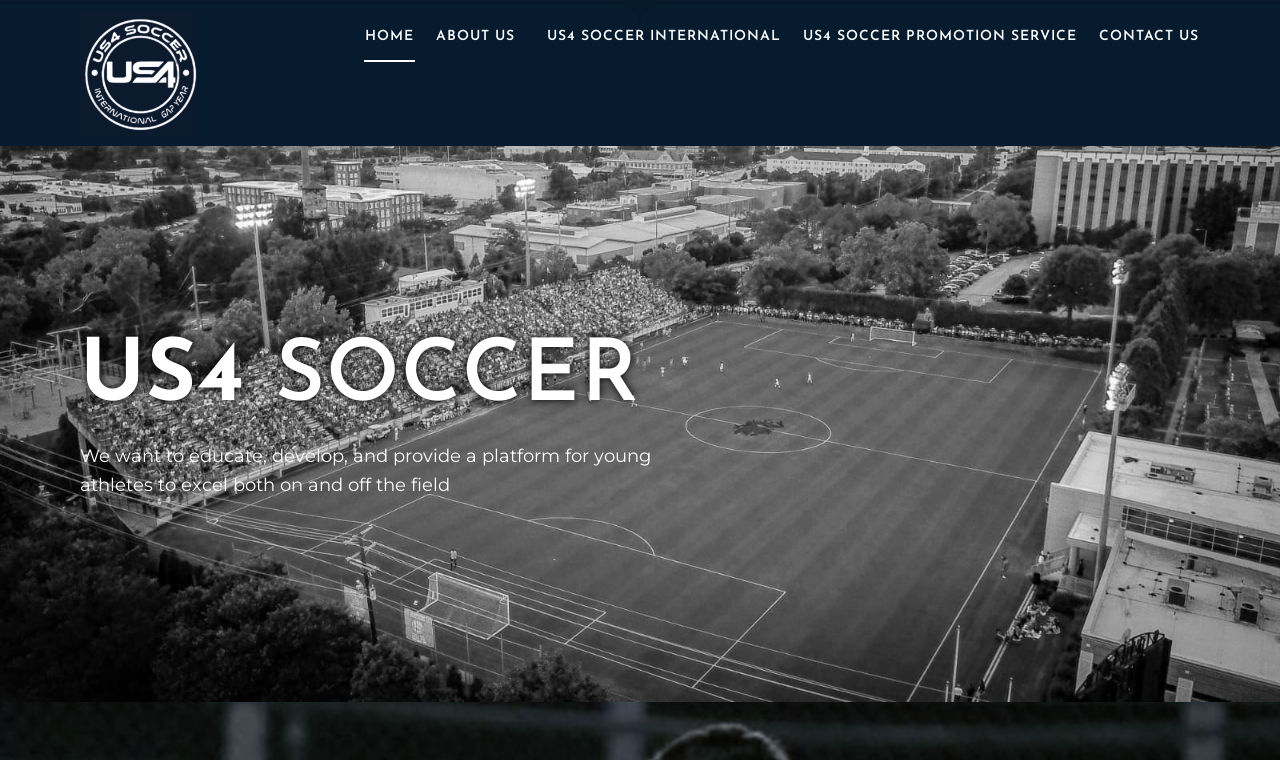Extract the bounding box coordinates of the UI element described: "About Us". Provide the coordinates in the format [left, top, right, bottom] with values ranging from 0 to 1.

[0.34, 0.016, 0.411, 0.082]